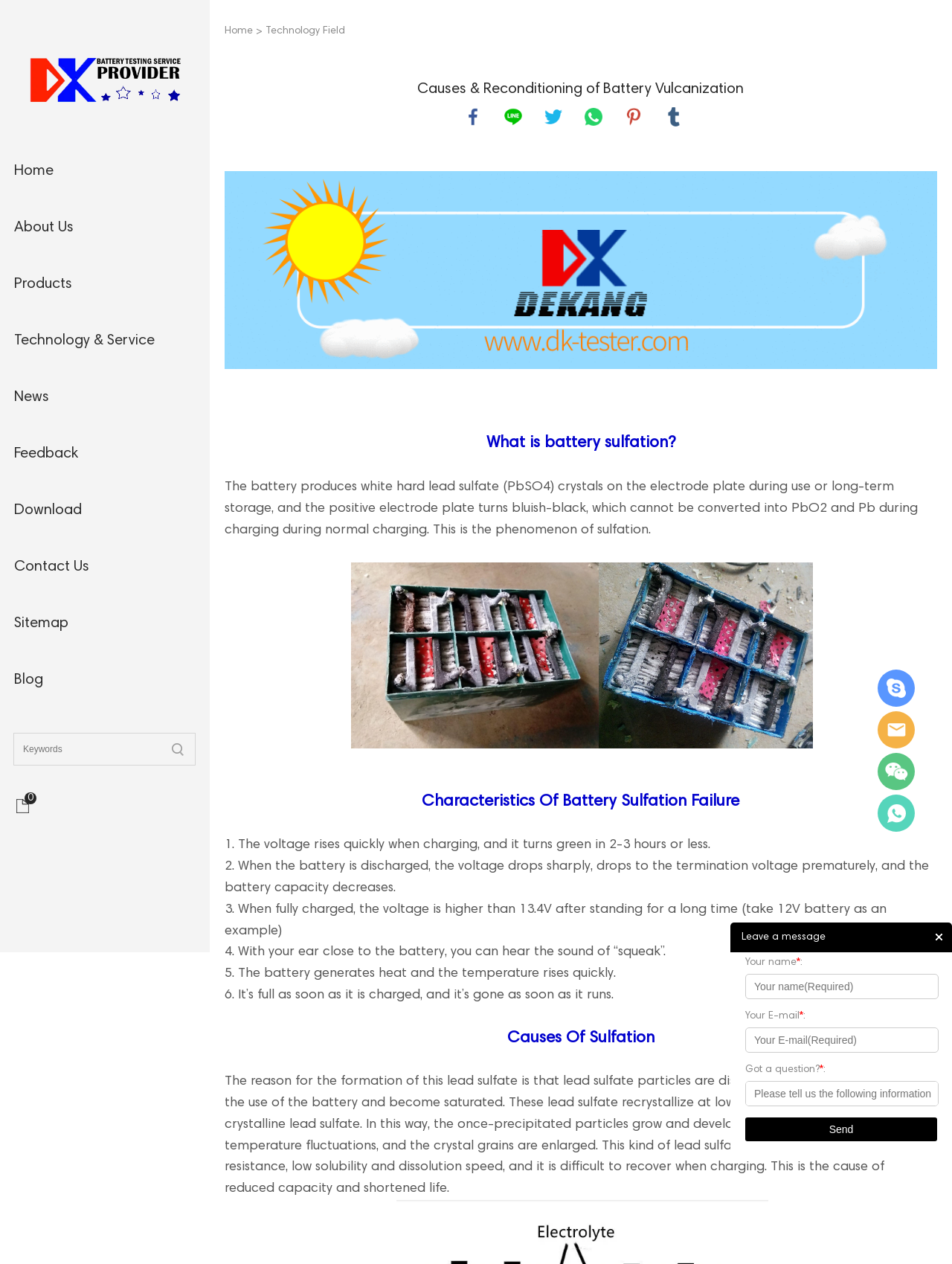Please find the bounding box coordinates of the element's region to be clicked to carry out this instruction: "Click on the 'Technology Field' link".

[0.279, 0.021, 0.362, 0.029]